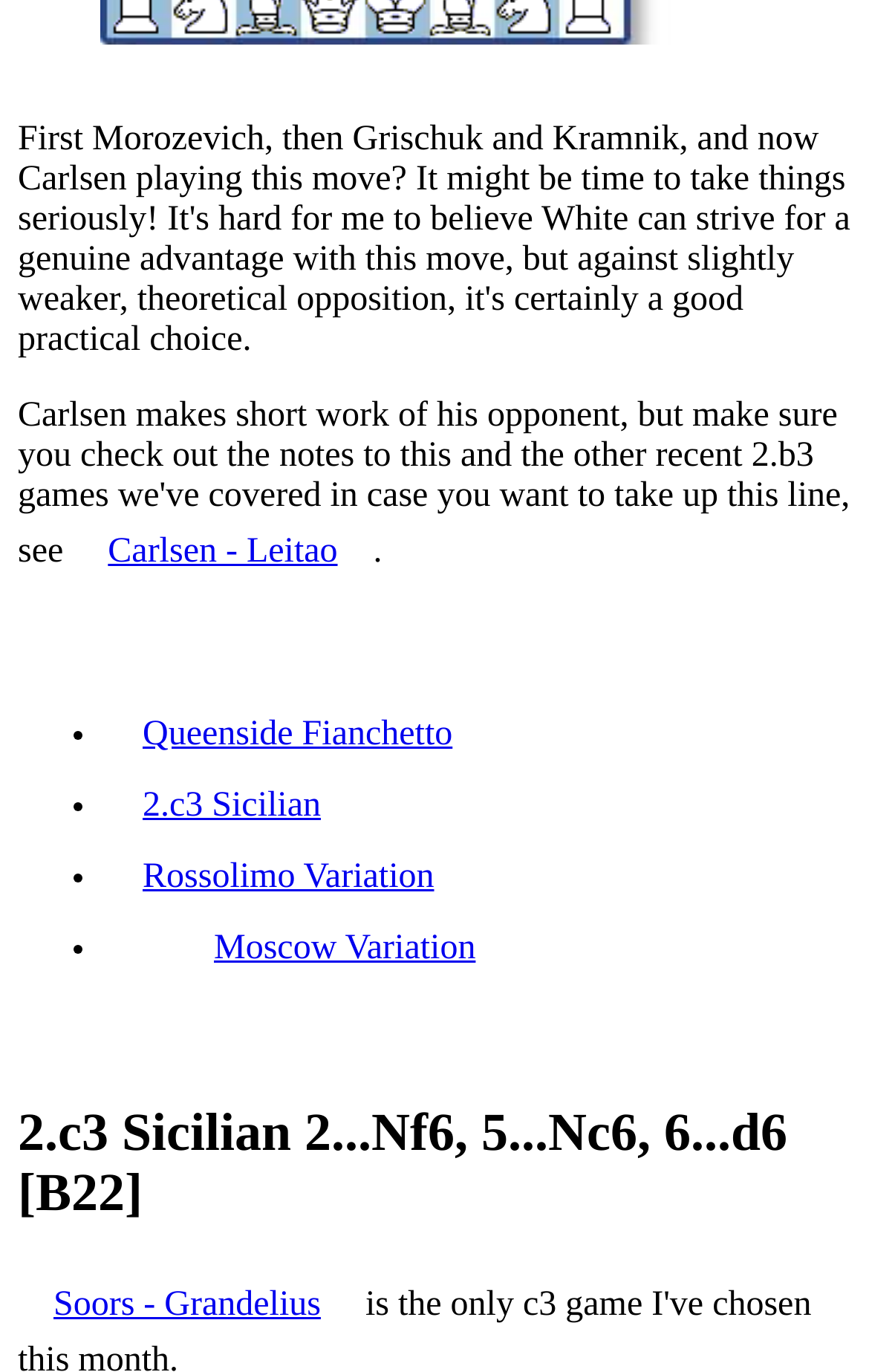What is the purpose of the list markers on the page?
Provide a detailed and extensive answer to the question.

I observed the list markers ('•') scattered throughout the page, often preceding link elements with chess variation names. I deduced that their purpose is to separate and distinguish each chess variation from the others.